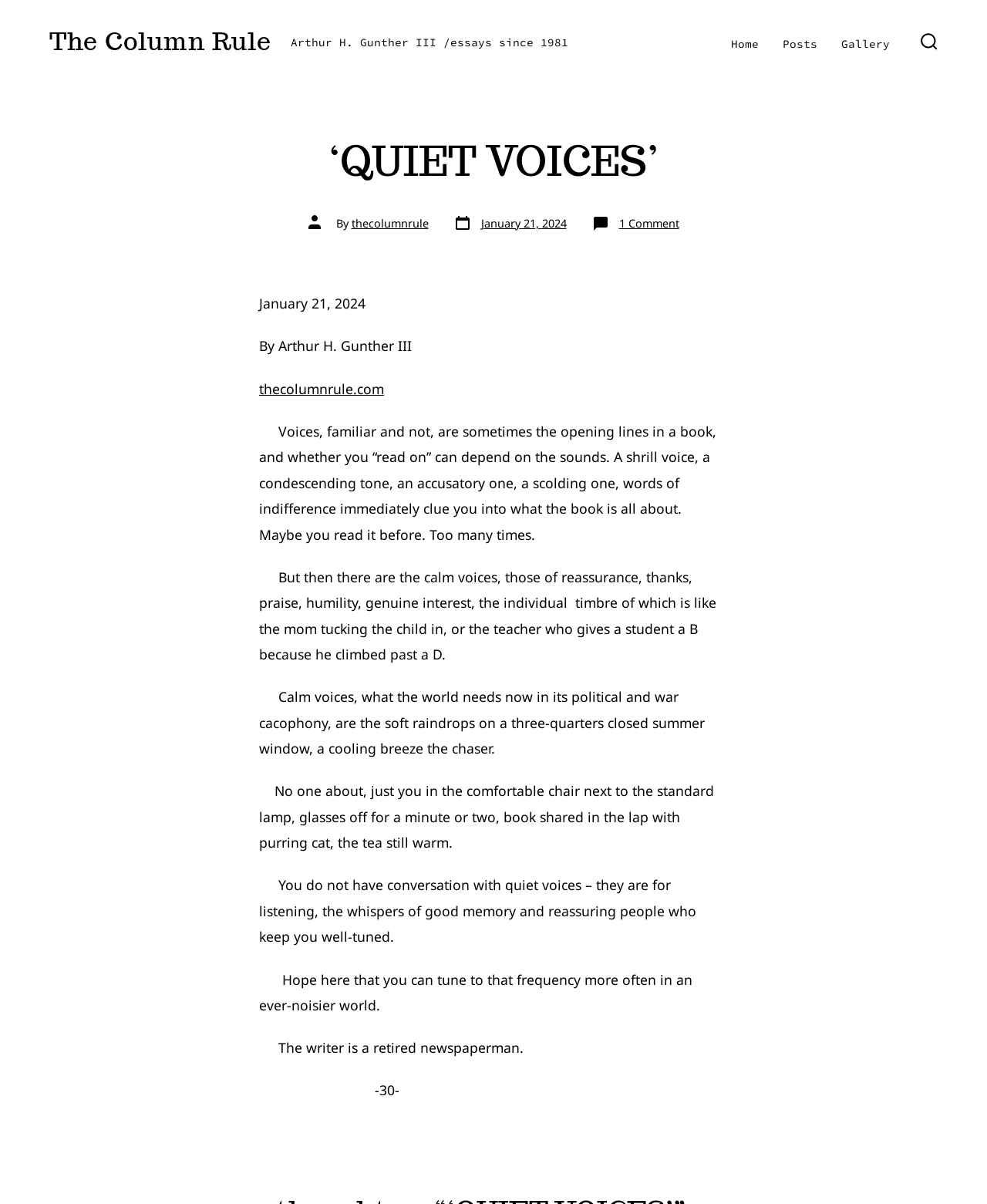What is the website of the author?
Using the image as a reference, answer with just one word or a short phrase.

thecolumnrule.com